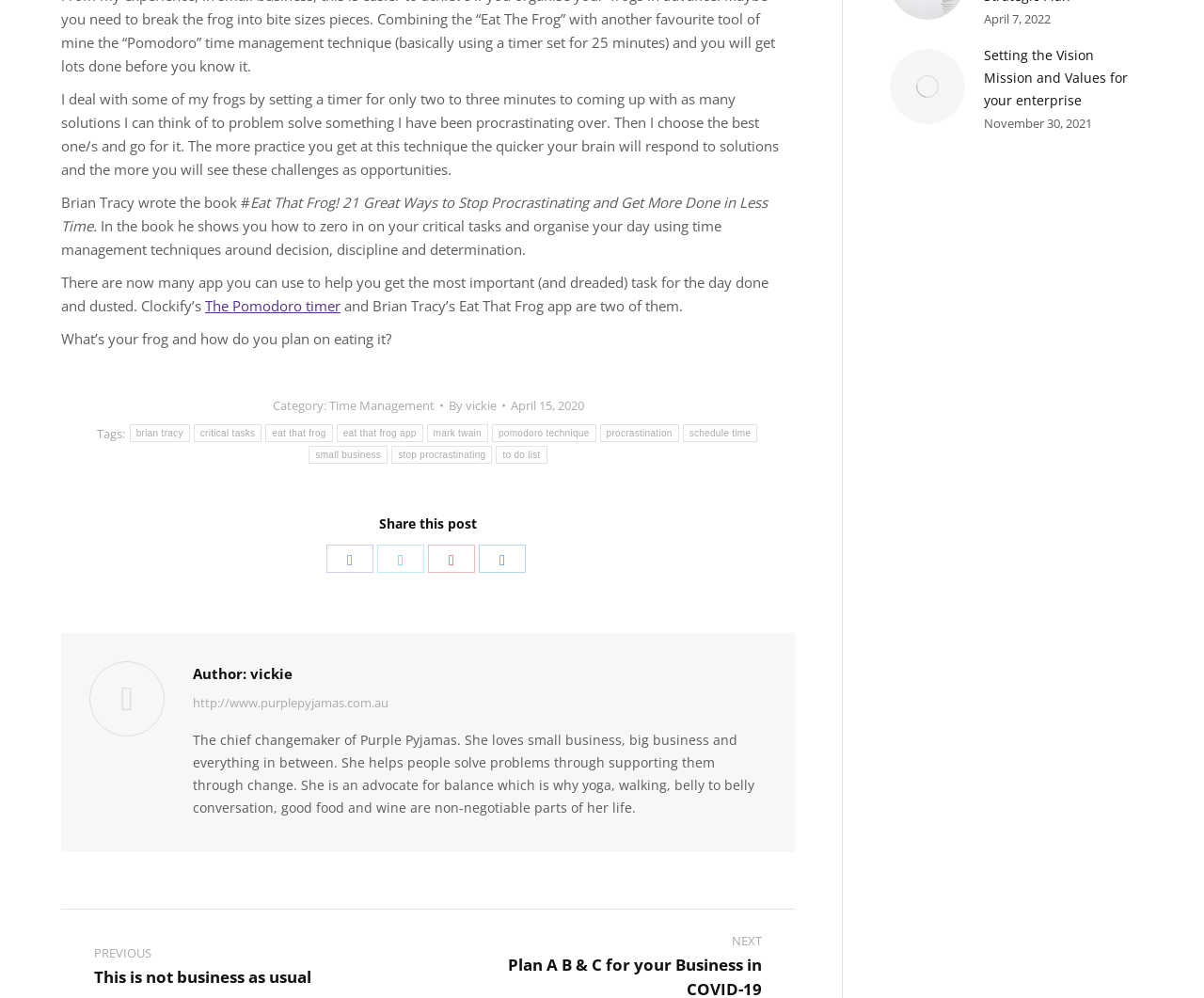What is the category of the article?
Can you provide a detailed and comprehensive answer to the question?

The category of the article is Time Management, which can be obtained from the link element with OCR text 'Time Management'.